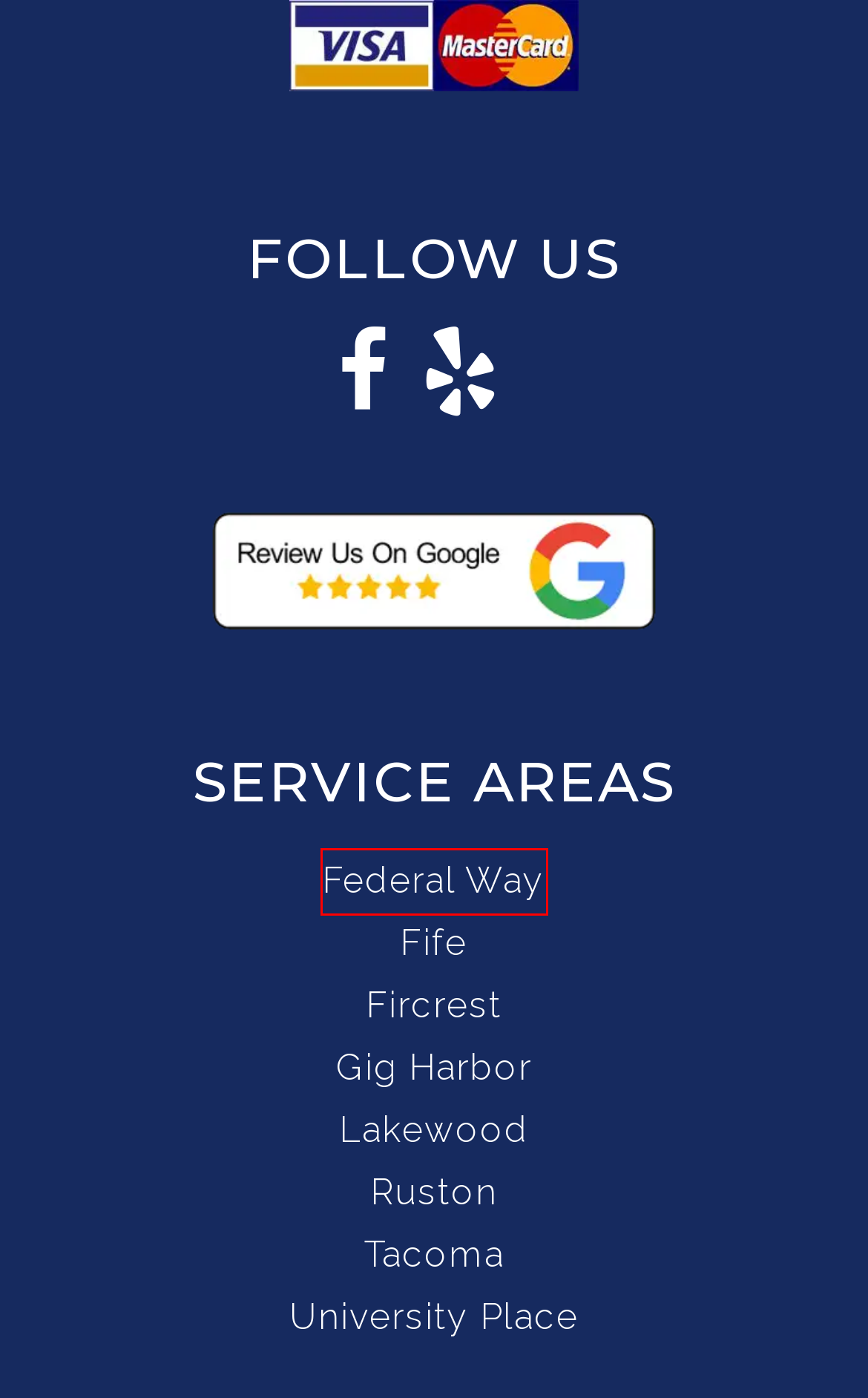Given a screenshot of a webpage with a red bounding box highlighting a UI element, determine which webpage description best matches the new webpage that appears after clicking the highlighted element. Here are the candidates:
A. Ruston Plumbers | Ruston Plumber | Ruston Plumbing
B. Gig Harbor Plumbers | Gig Harbor Plumber | Gig Harbor Plumbing
C. Lakewood Plumbers | Lakewood Plumber | Lakewood Plumbing
D. Fircrest Plumbers | Fircrest Plumber | Fircrest Plumbing
E. Fife Plumbers | Fife Plumber | Fife Plumbing
F. Federal Way Plumbers | Federal Way Plumber | Federal Way Plumbing
G. University Place Plumbers | University Place Plumber | University Place Plumbing
H. Tacoma Plumbing Company | Tacoma Plumbing Contractors | Tacoma Local Plumbers

F